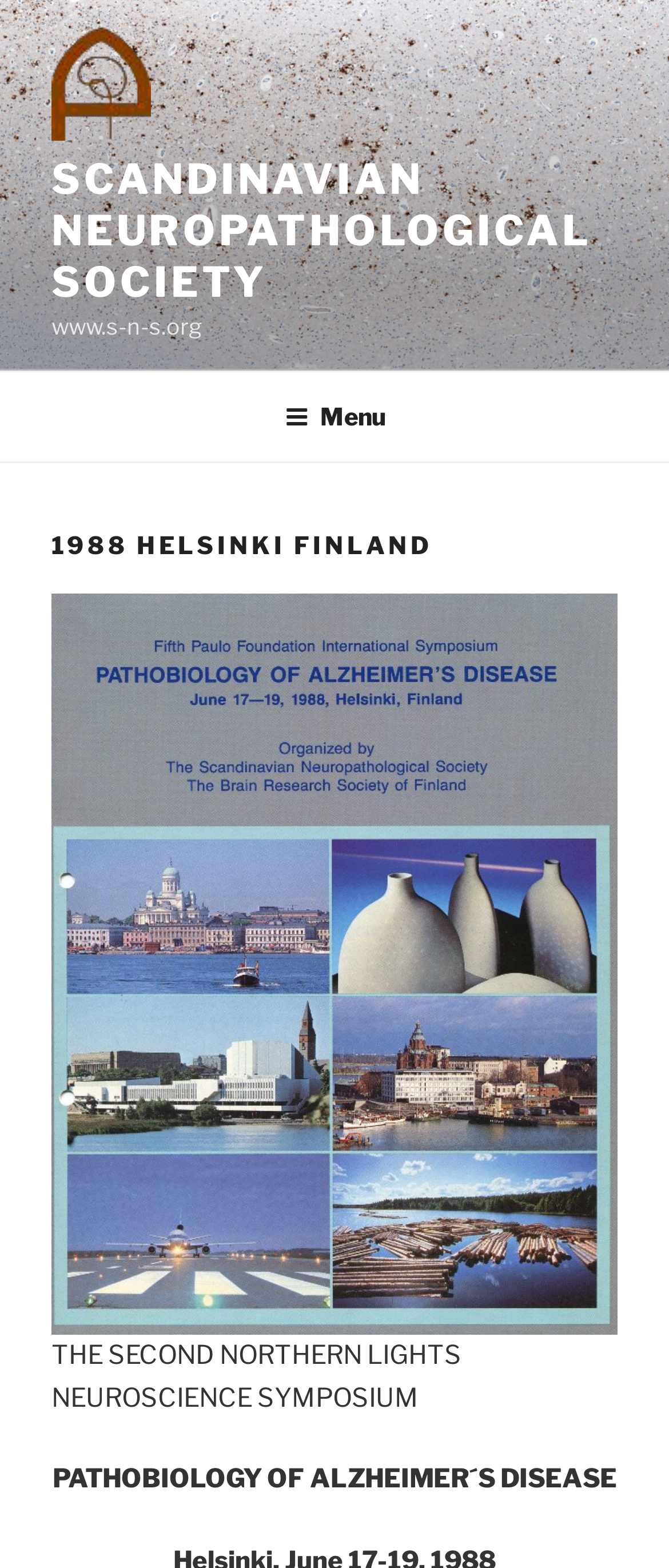Please extract the primary headline from the webpage.

1988 HELSINKI FINLAND